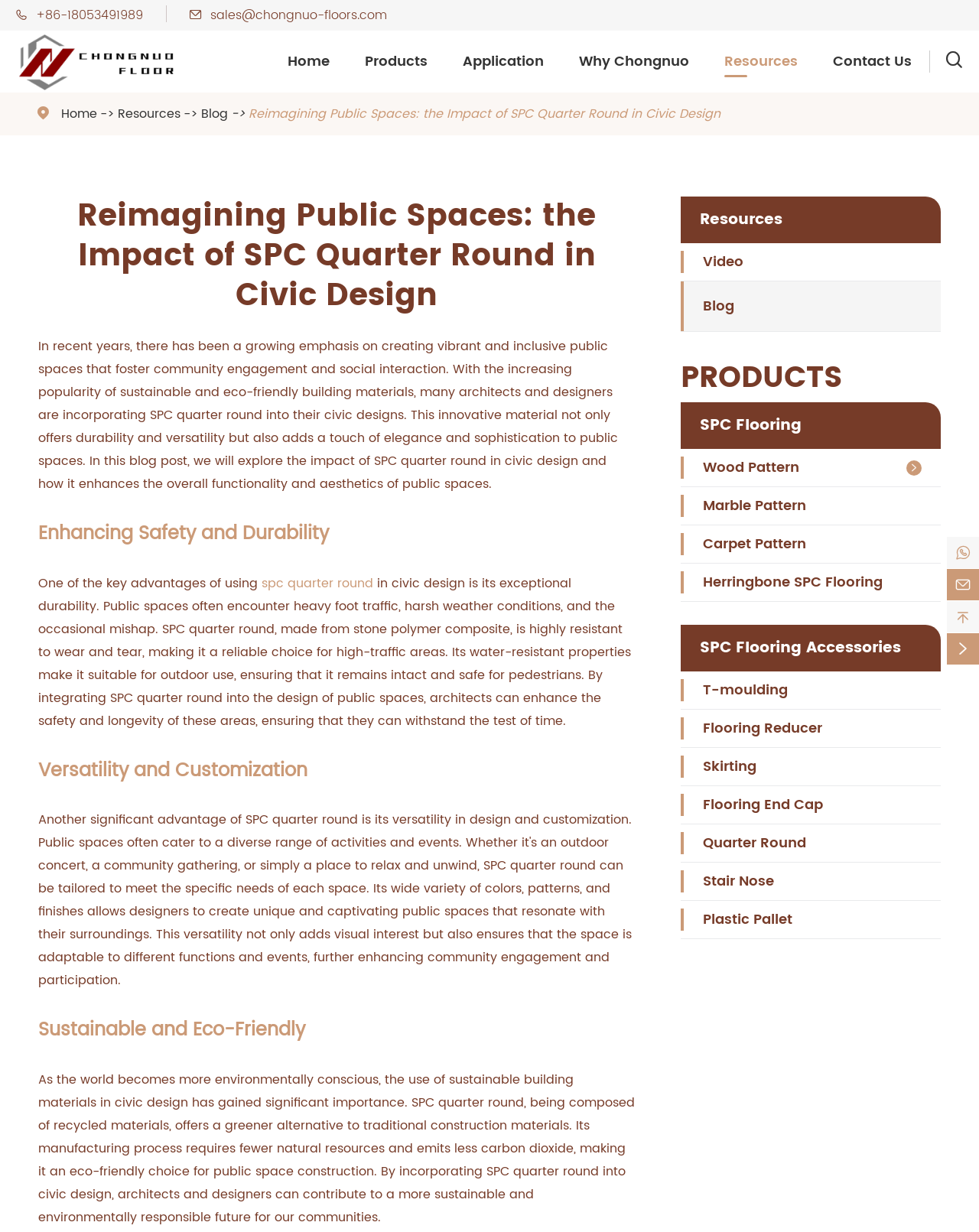Mark the bounding box of the element that matches the following description: "Home".

[0.294, 0.041, 0.337, 0.059]